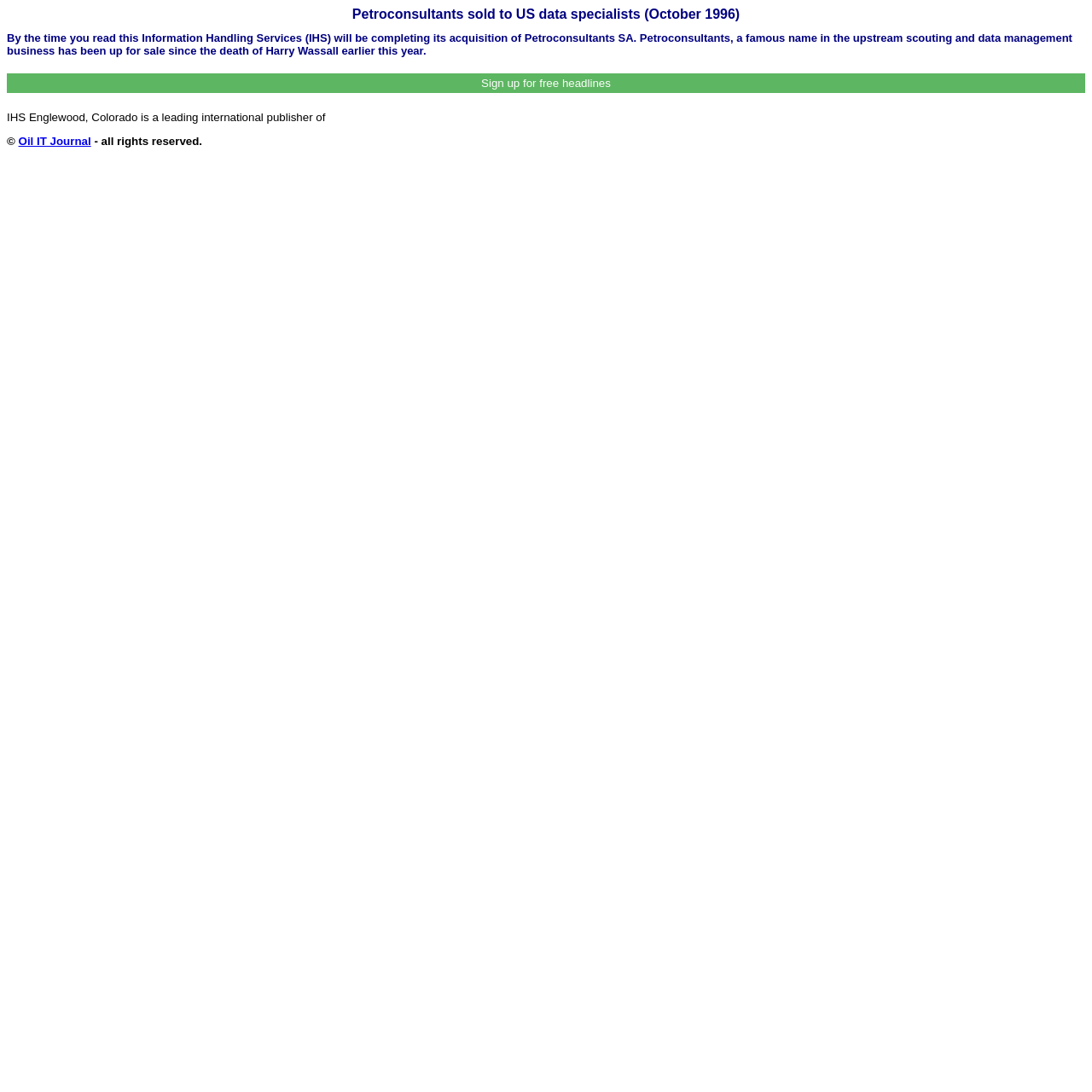What is the location of IHS?
Please provide a comprehensive and detailed answer to the question.

The answer can be found in the StaticText element which states 'IHS Englewood, Colorado is a leading international publisher of...'